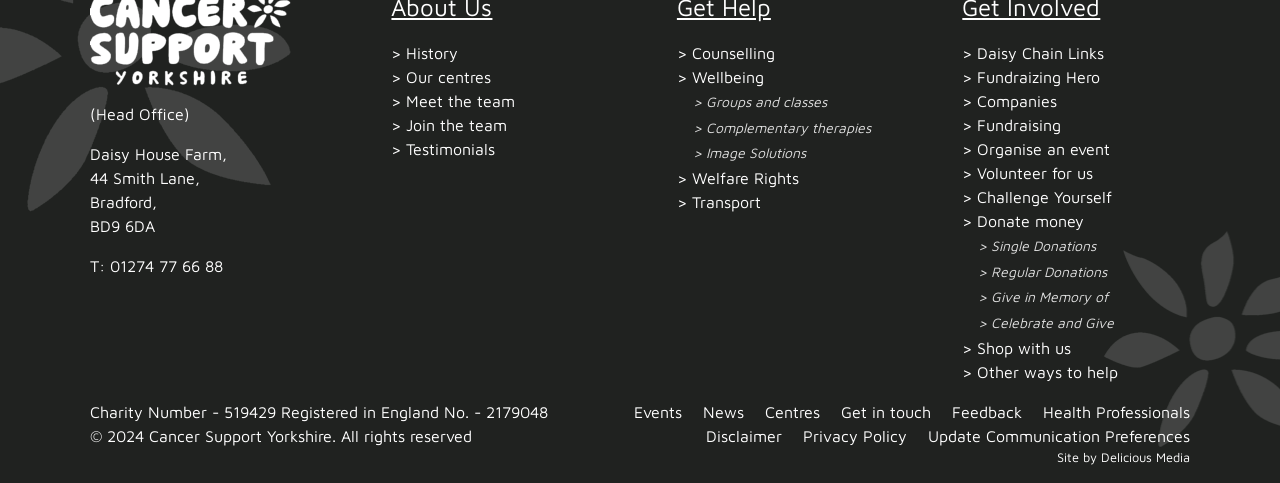What is the address of Cancer Support Yorkshire's head office?
By examining the image, provide a one-word or phrase answer.

Daisy House Farm, 44 Smith Lane, Bradford, BD9 6DA